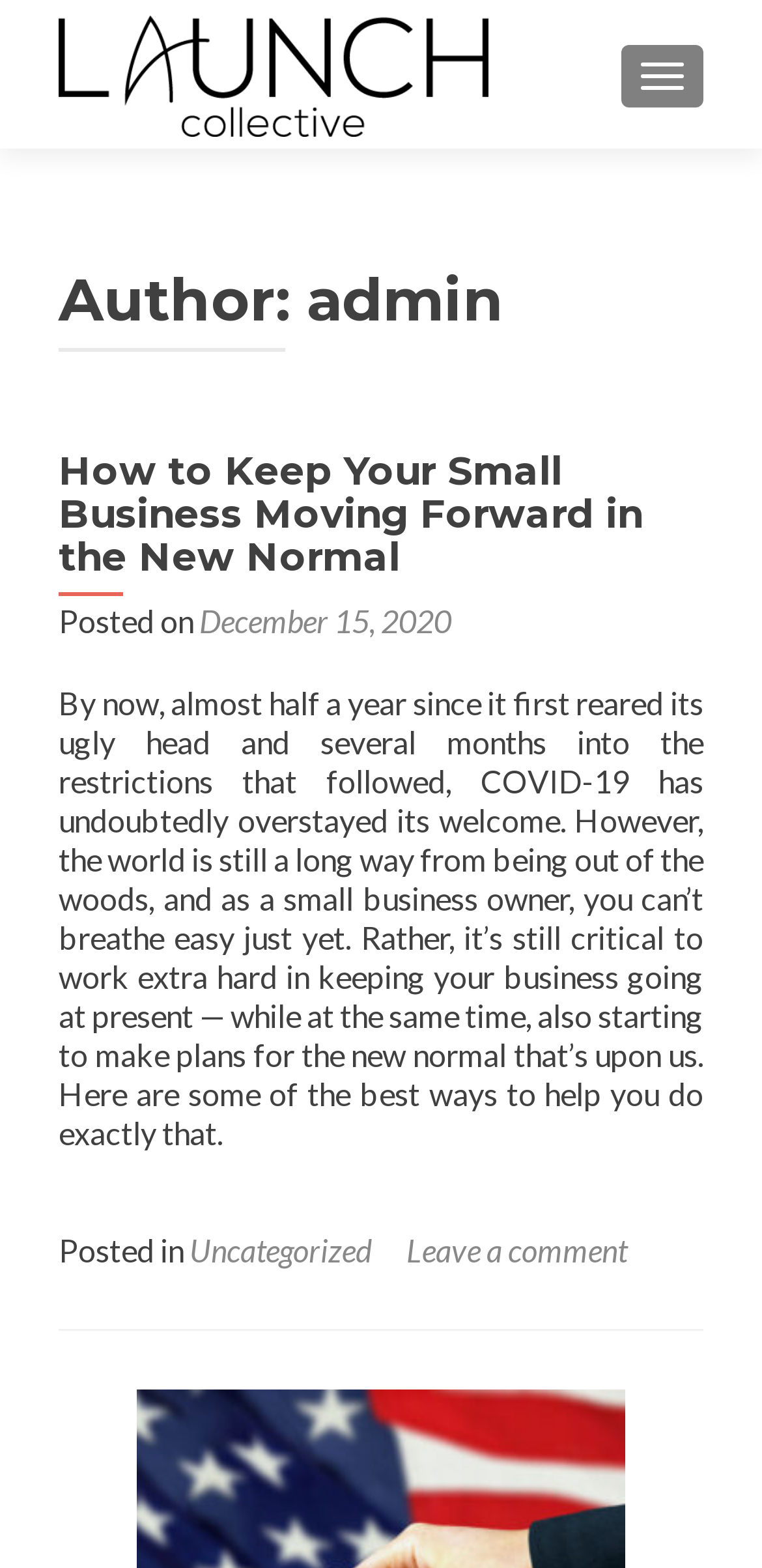Given the webpage screenshot, identify the bounding box of the UI element that matches this description: "Toggle navigation".

[0.815, 0.029, 0.923, 0.069]